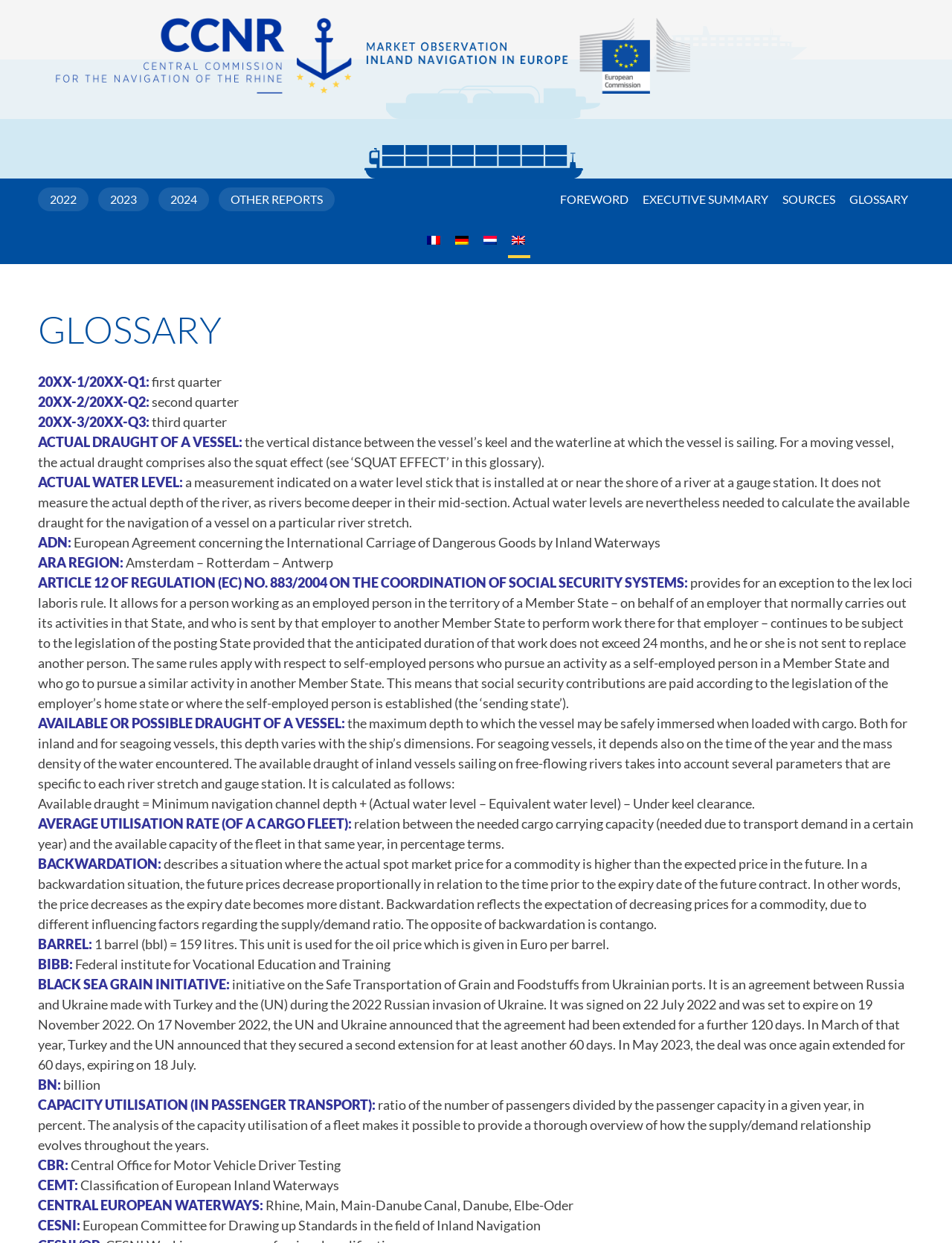Kindly determine the bounding box coordinates for the clickable area to achieve the given instruction: "Click on the 'Subscribe' link".

None